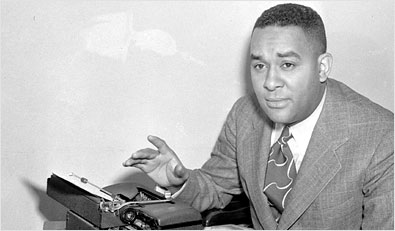What is Richard Wright wearing in the photograph?
Look at the screenshot and respond with a single word or phrase.

A stylish suit